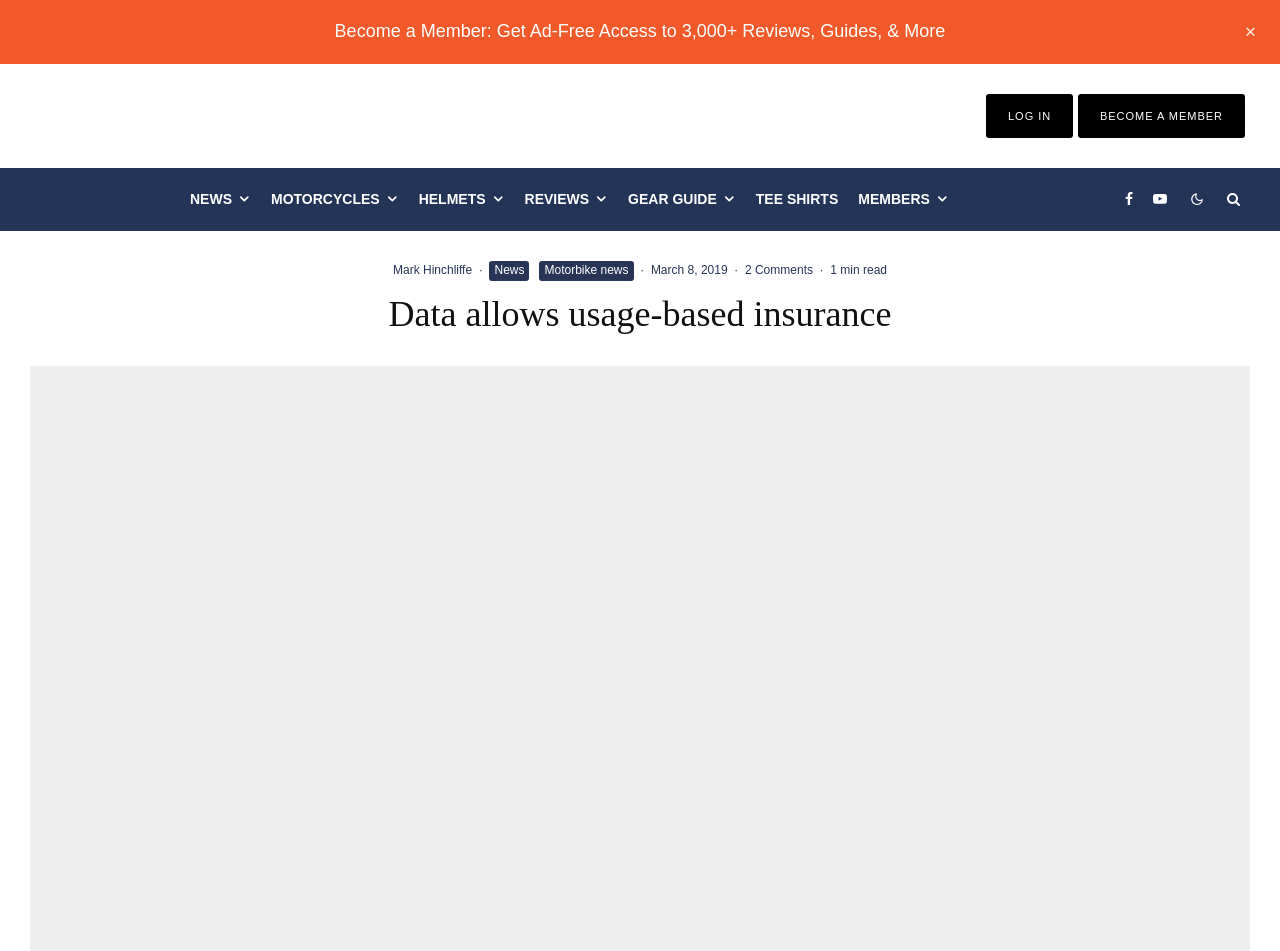Locate the bounding box coordinates of the area you need to click to fulfill this instruction: 'View 2 Comments'. The coordinates must be in the form of four float numbers ranging from 0 to 1: [left, top, right, bottom].

[0.582, 0.277, 0.635, 0.291]